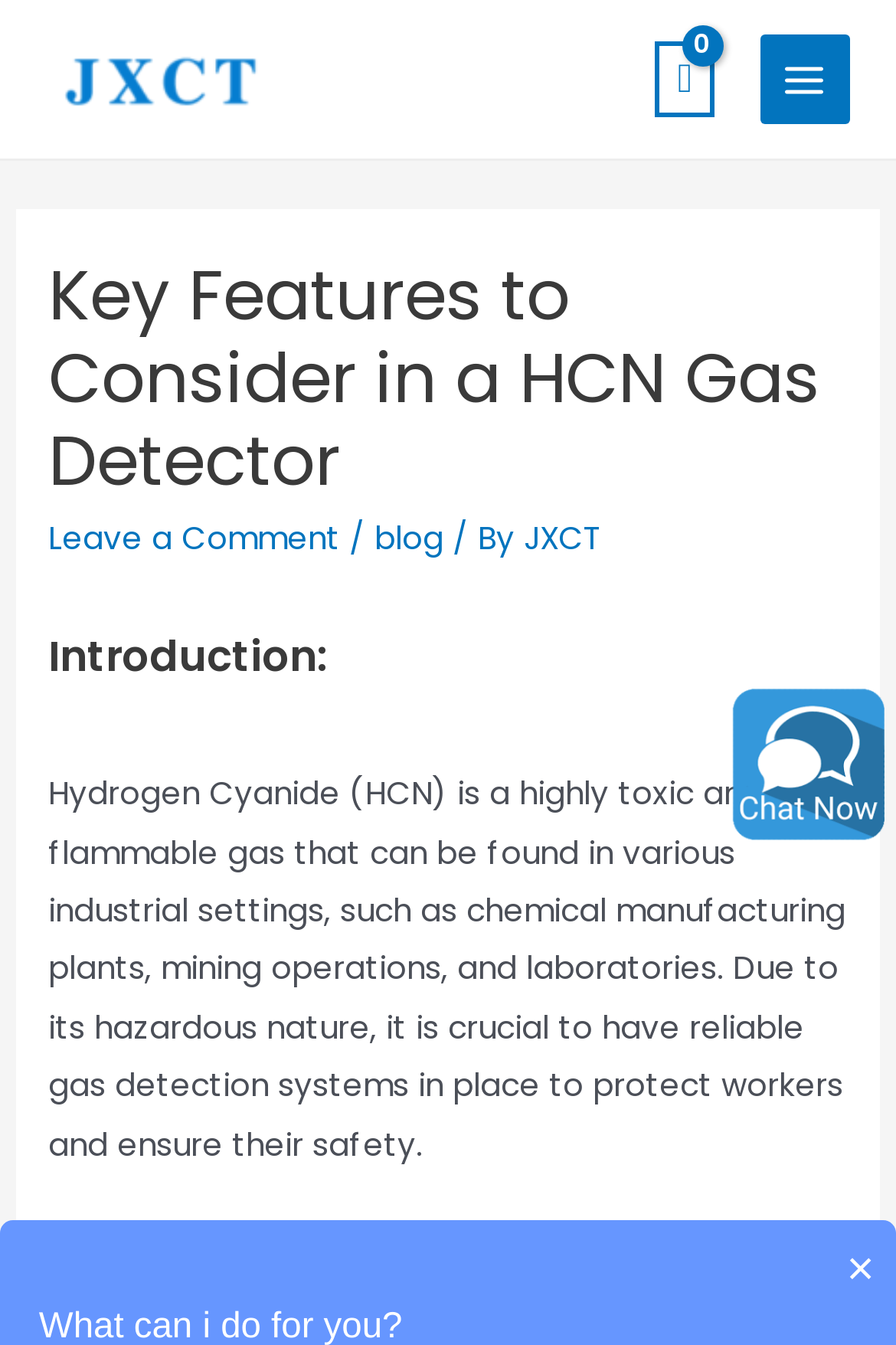Find the bounding box coordinates for the HTML element specified by: "Main Menu".

[0.848, 0.026, 0.949, 0.092]